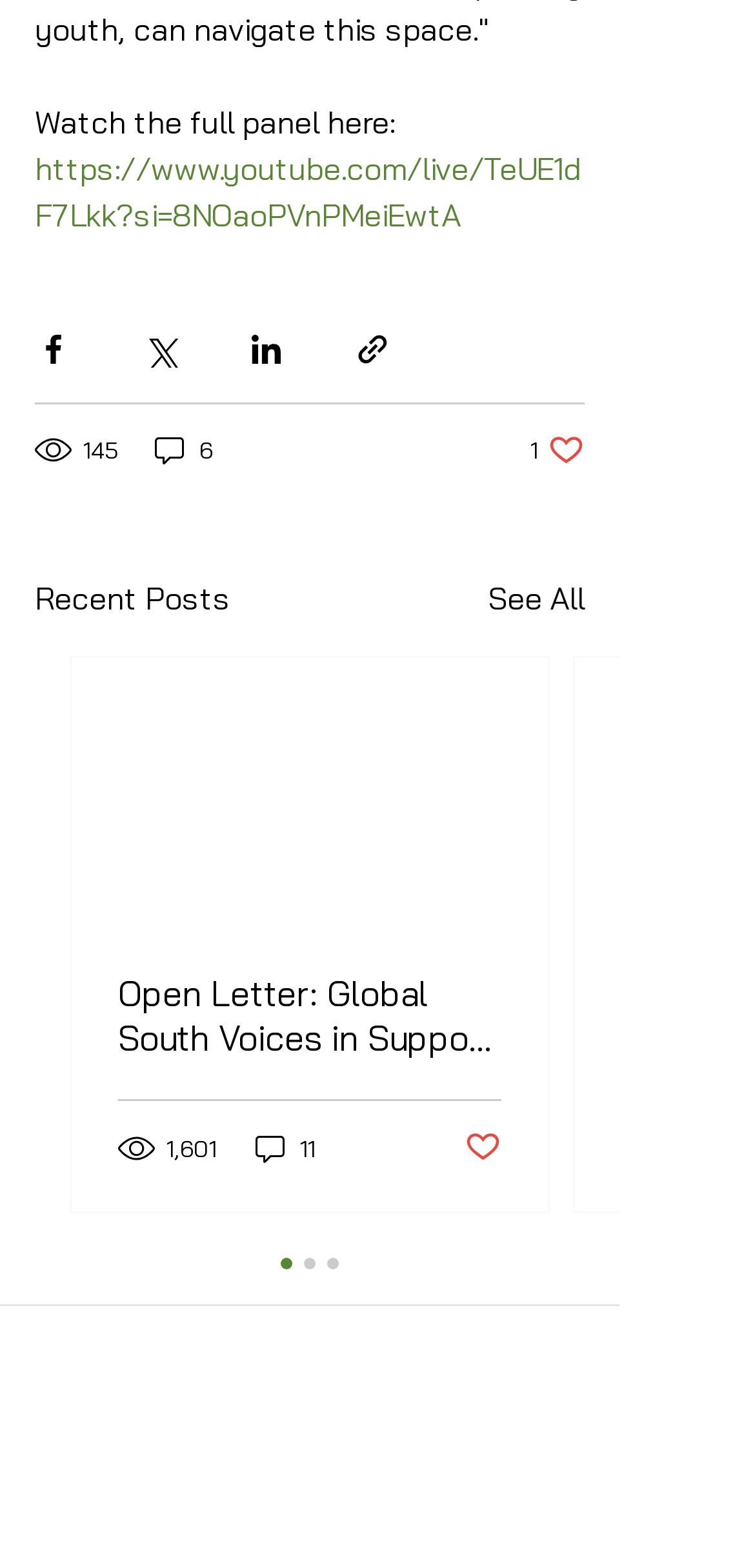What is the purpose of the 'See All' link?
Deliver a detailed and extensive answer to the question.

The 'See All' link is used to view more posts in the 'Recent Posts' section, allowing users to access additional content beyond what is initially displayed.